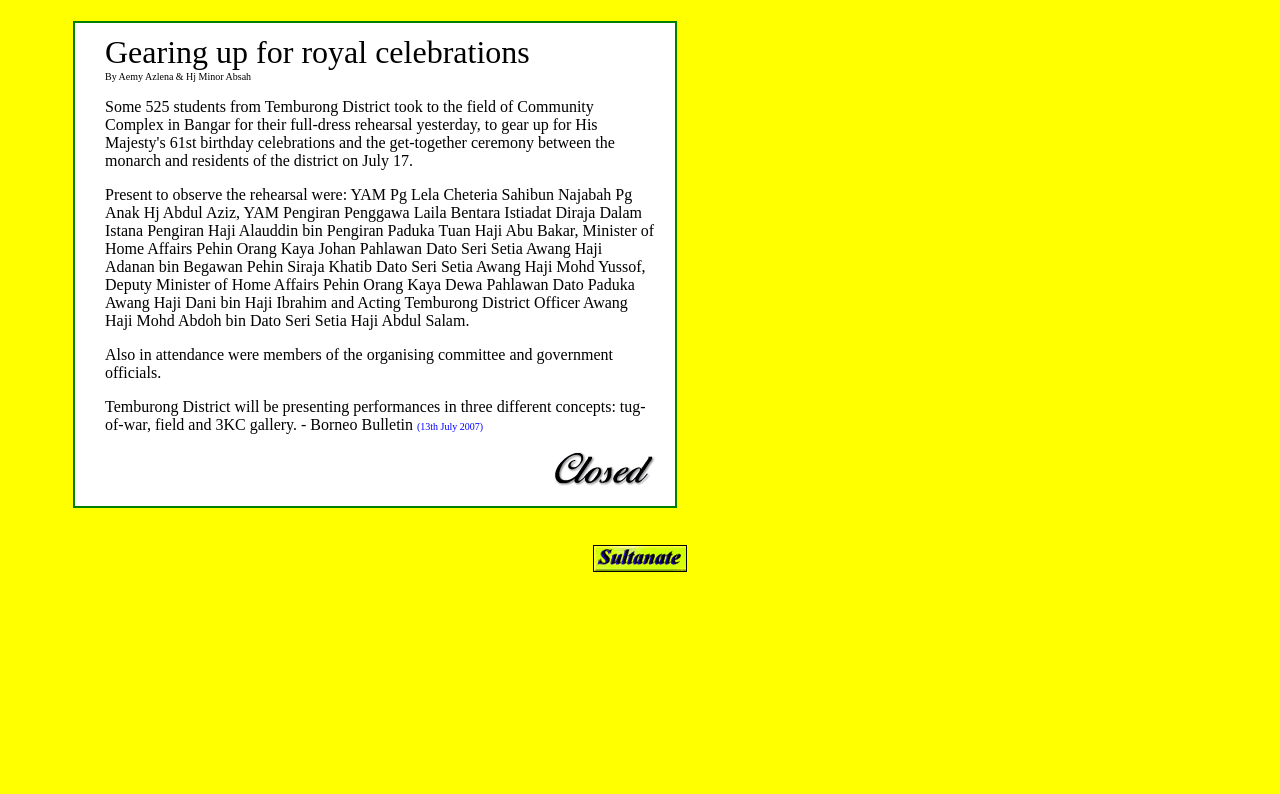Provide a comprehensive caption for the webpage.

The webpage appears to be a news article page, with a focus on a specific news story. At the top of the page, there is a table with two cells, the first of which is empty, and the second of which contains the title of the news article, "Gearing up for royal celebrations". 

Below the title, there is a large block of text that describes the news story. The text is divided into two columns, with the left column being narrower than the right column. The text describes a rehearsal for a royal celebration, including the attendance of various dignitaries and the performances that will be presented.

To the right of the text, there is a small image of a "close" button, which is likely used to close the article or a related popup window. The image is positioned near the top of the right column of text.

There are no other images on the page, and the overall layout is simple and focused on presenting the news article.